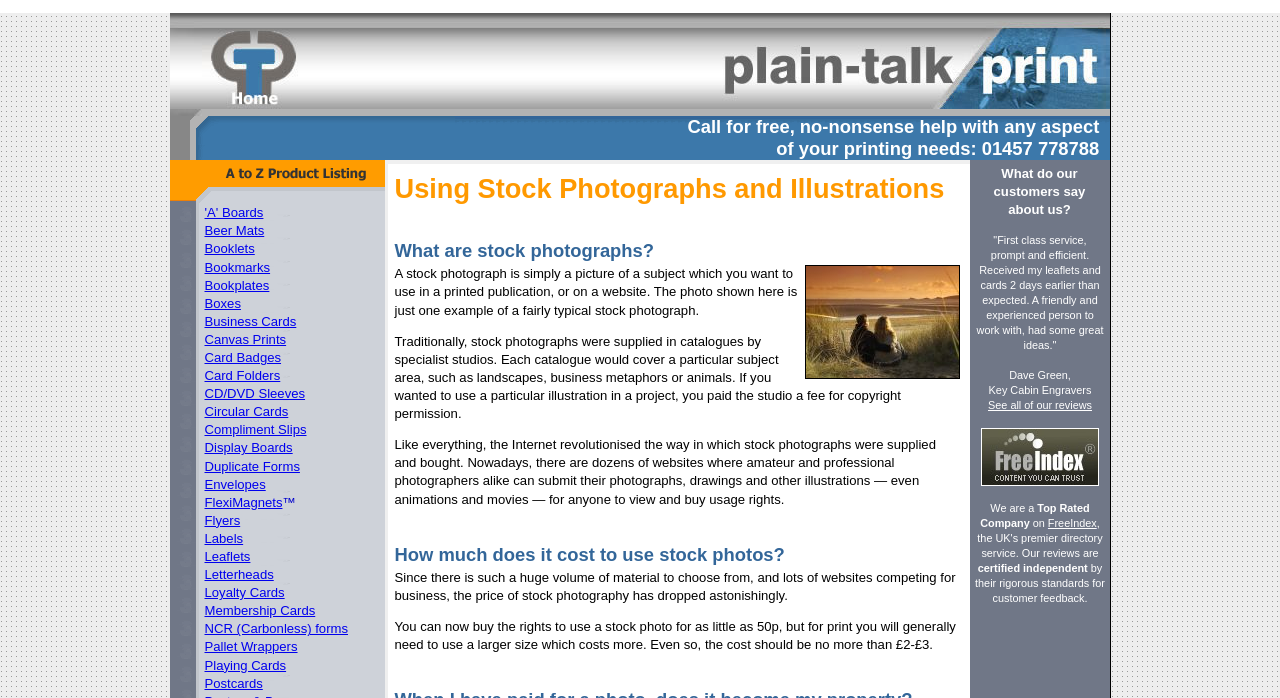Give an extensive and precise description of the webpage.

The webpage is about using stock photographs and illustrations. At the top, there is a navigation bar with a "Return to home page" link and a call for free help with printing needs. Below this, there is a section with a "Main products" heading, accompanied by an image. This section contains a list of 25 links to various printing products, such as 'A' Boards, Beer Mats, Booklets, and more.

To the right of the "Main products" section, there is a main content area with a heading "Using Stock Photographs and Illustrations". Below this, there is a subheading "What are stock photographs?" followed by a paragraph of text explaining what stock photographs are, accompanied by an example image. The text continues to explain how stock photographs were traditionally supplied and how the internet has changed the way they are supplied and bought.

Further down, there is a subheading "How much does it cost to use stock photos?" followed by two paragraphs of text discussing the cost of using stock photographs, which has decreased due to the large volume of material available and competition among websites.